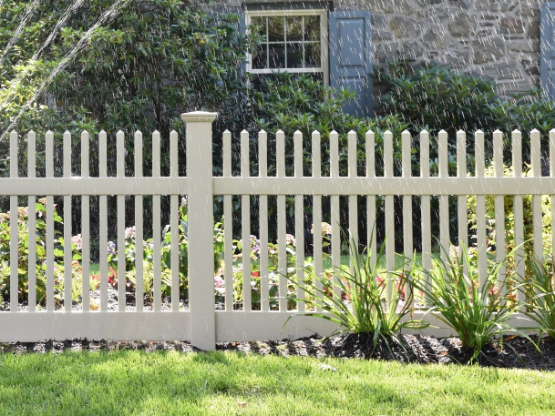What is casting gentle shadows in the garden?
Answer with a single word or phrase by referring to the visual content.

Soft sunlight